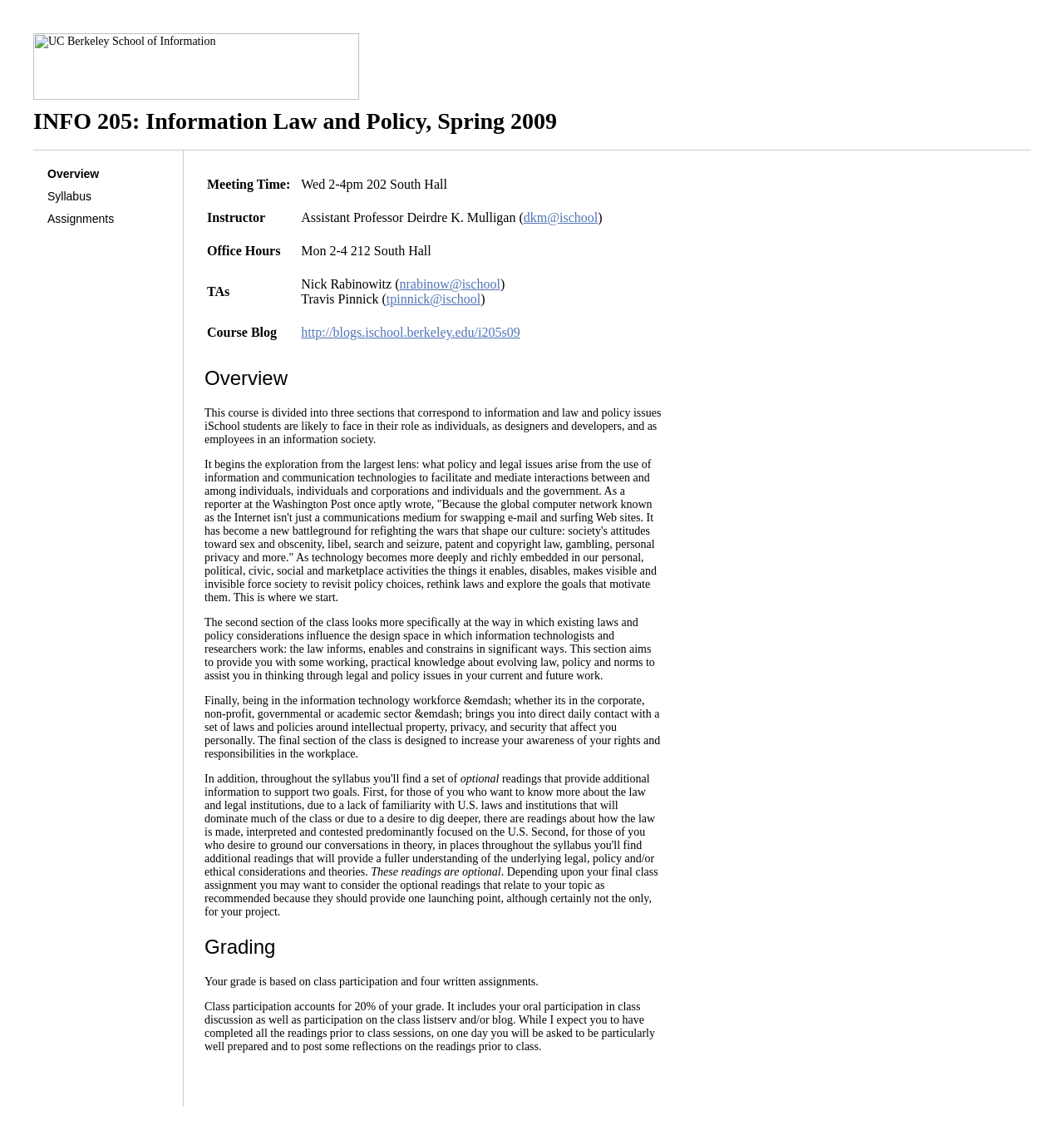What percentage of the grade is based on class participation?
Please utilize the information in the image to give a detailed response to the question.

The percentage of the grade based on class participation is obtained from the StaticText element 'Class participation accounts for 20% of your grade.' which is located in the 'Grading' section of the webpage.